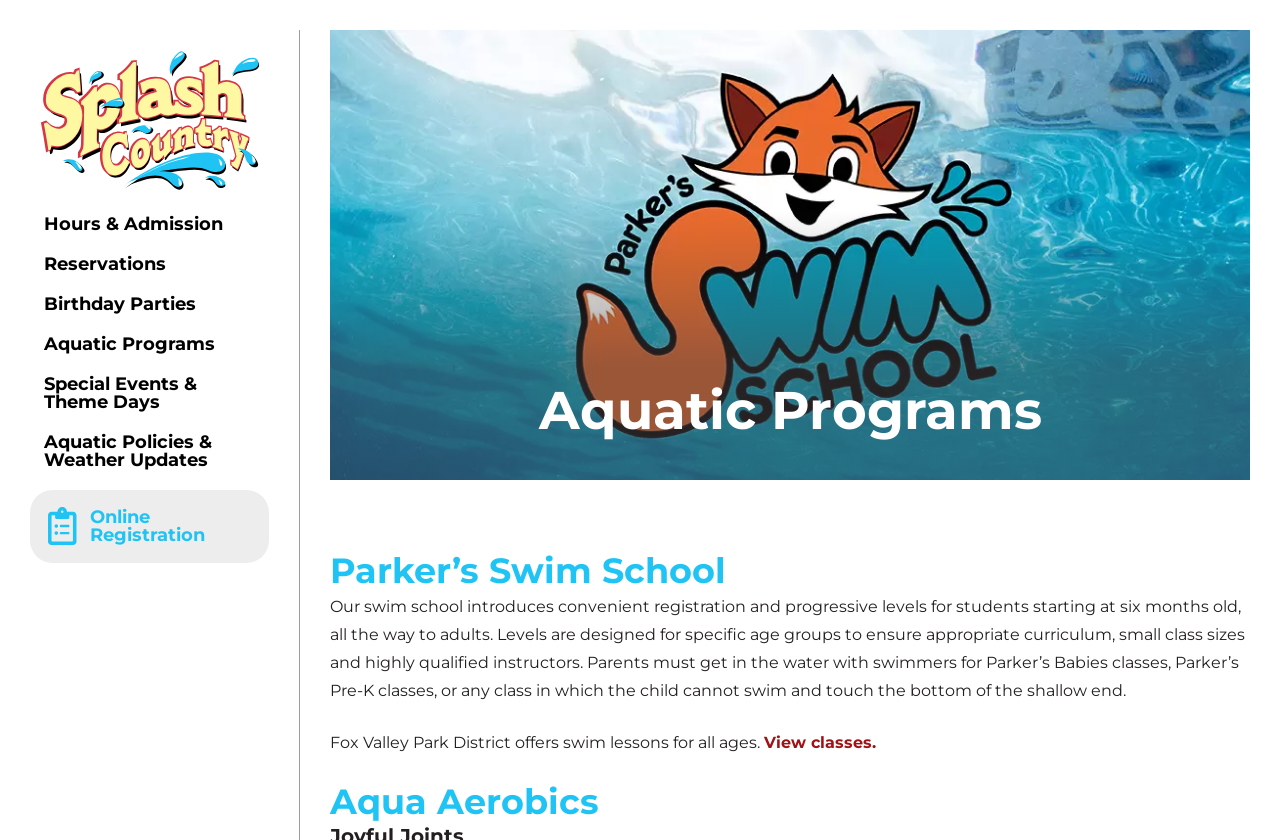What is the name of the water park?
Based on the screenshot, answer the question with a single word or phrase.

Splash Country